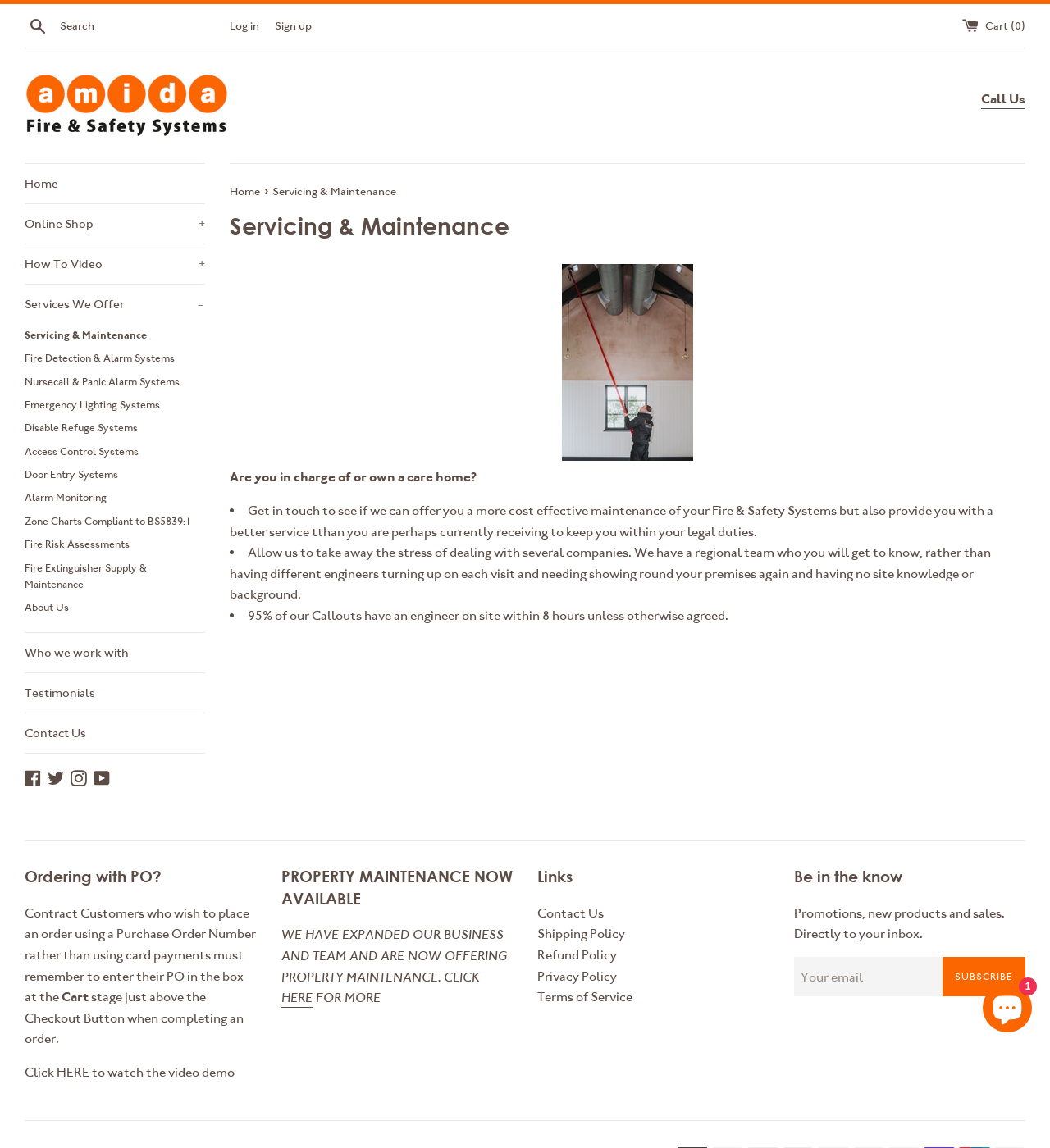What type of systems does Amida Fire offer?
Answer with a single word or phrase by referring to the visual content.

Fire & Safety Systems